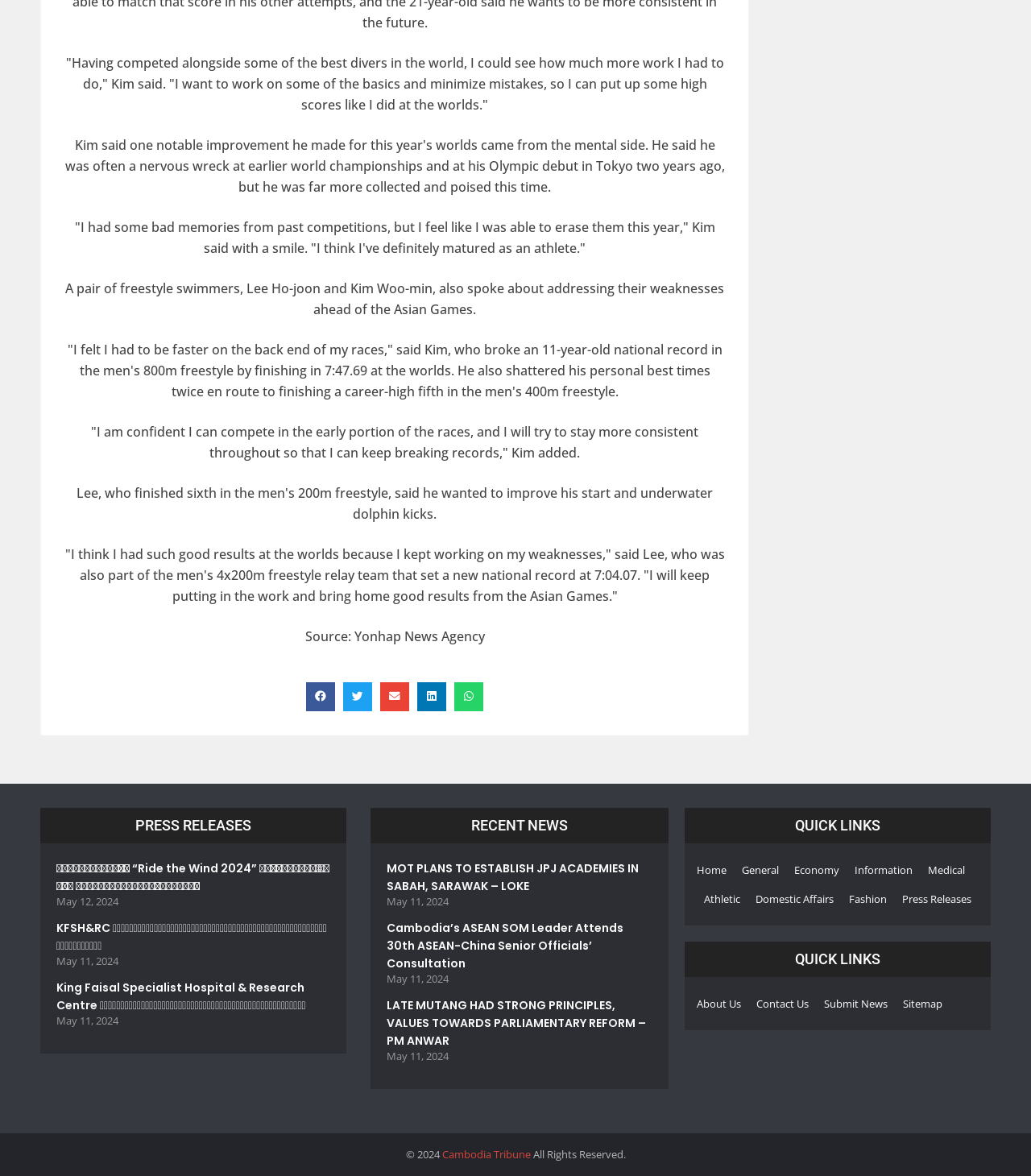Find the bounding box coordinates of the UI element according to this description: "Athletic".

[0.683, 0.752, 0.718, 0.777]